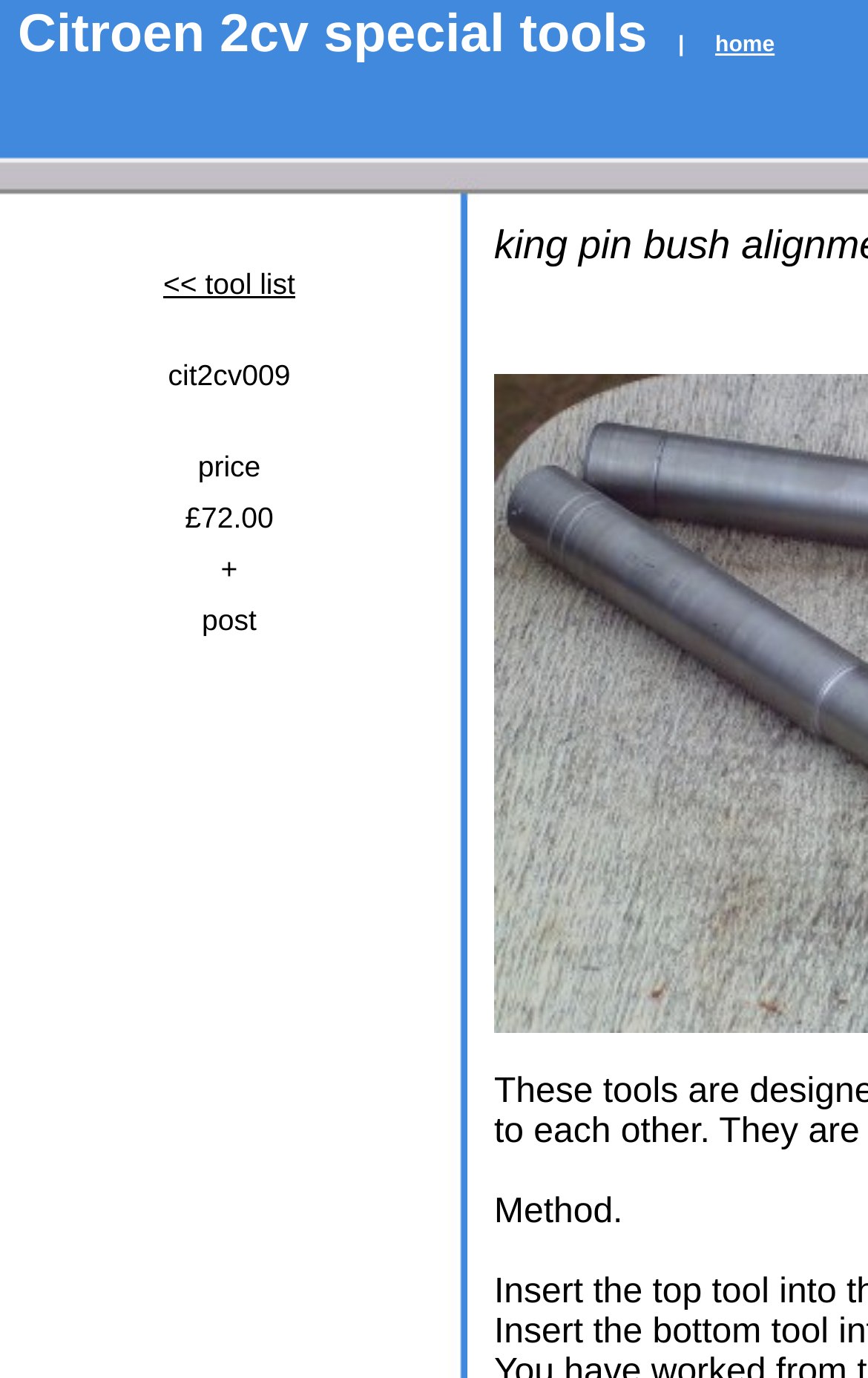Based on the element description: "<< tool list", identify the UI element and provide its bounding box coordinates. Use four float numbers between 0 and 1, [left, top, right, bottom].

[0.188, 0.194, 0.34, 0.218]